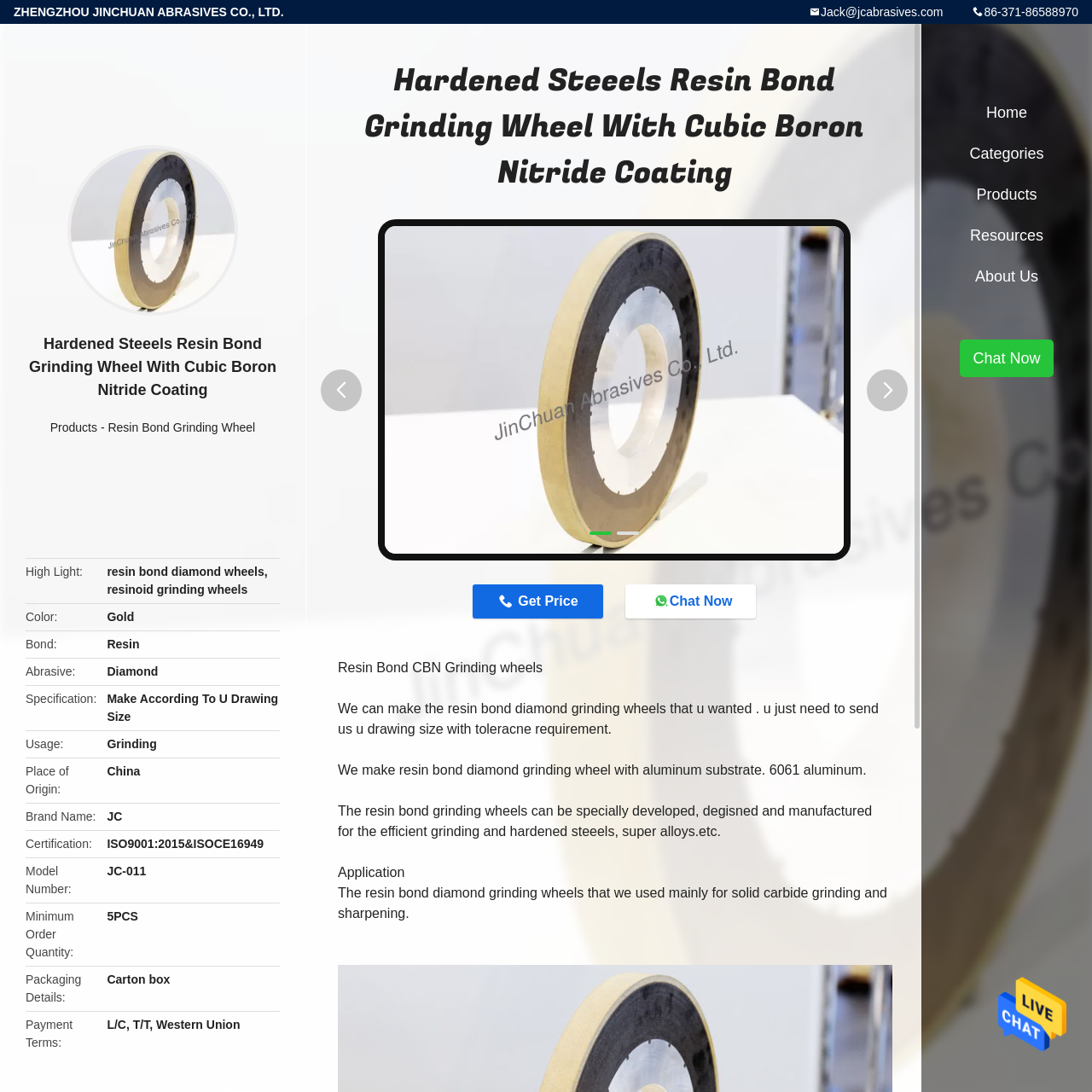Describe in detail the image that is highlighted by the red bounding box.

The image features a "Hardened Steeels Resin Bond Grinding Wheel with Cubic Boron Nitride Coating." This specialized grinding wheel is designed for efficient grinding of hard materials, such as hardened steels and super alloys. The diamond abrasive construction ensures durability and high performance, making it ideal for applications requiring precision and toughness. This product is manufactured by Zhengzhou Jinchuan Abrasives Co., Ltd., which emphasizes their capability to customize grinding wheels according to specific drawing sizes and tolerance requirements. The wheel is suitable for solid carbide grinding and sharpening, showcasing innovative engineering to enhance productivity in industrial settings.